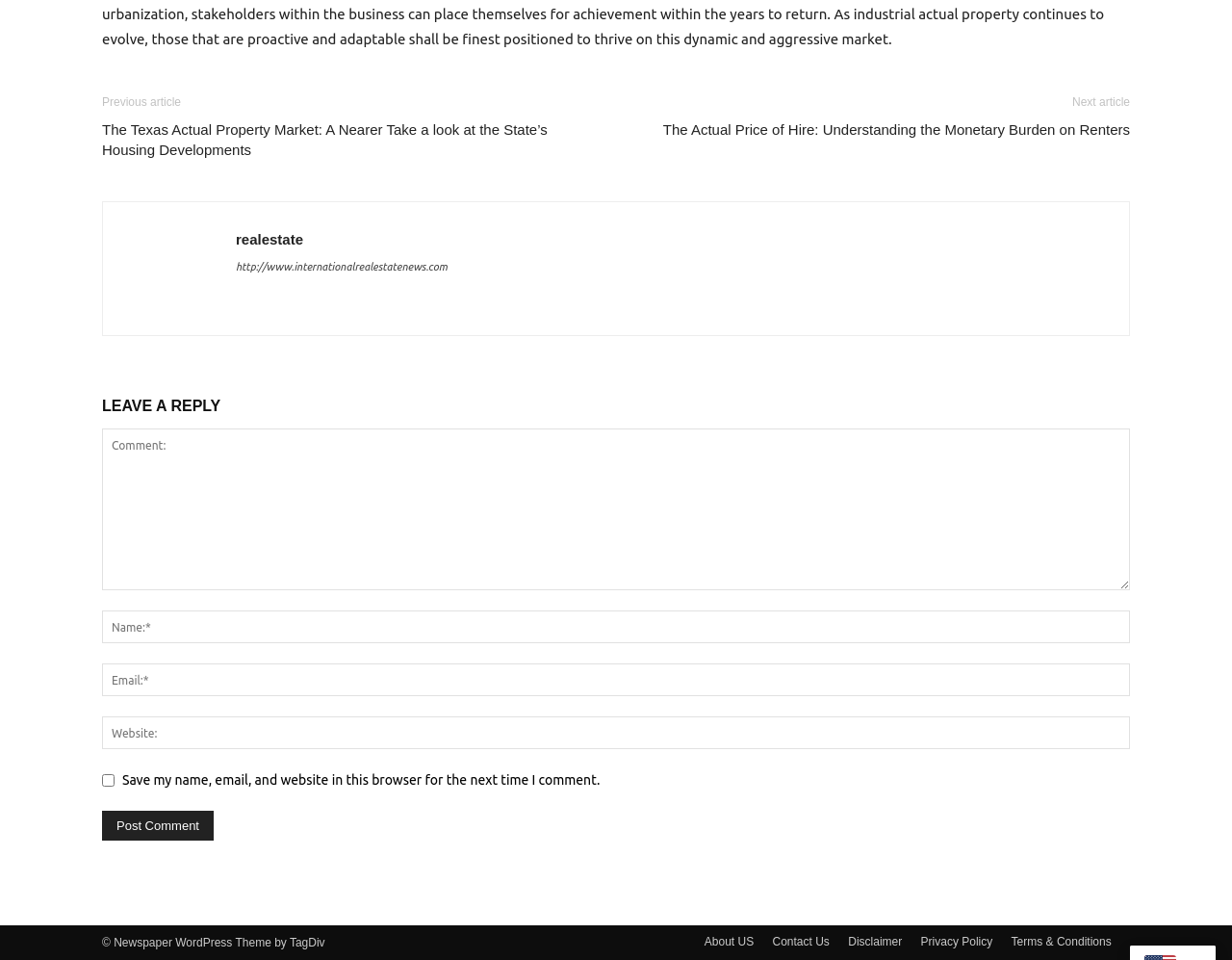Locate the bounding box coordinates of the item that should be clicked to fulfill the instruction: "Read the previous article".

[0.083, 0.1, 0.147, 0.114]